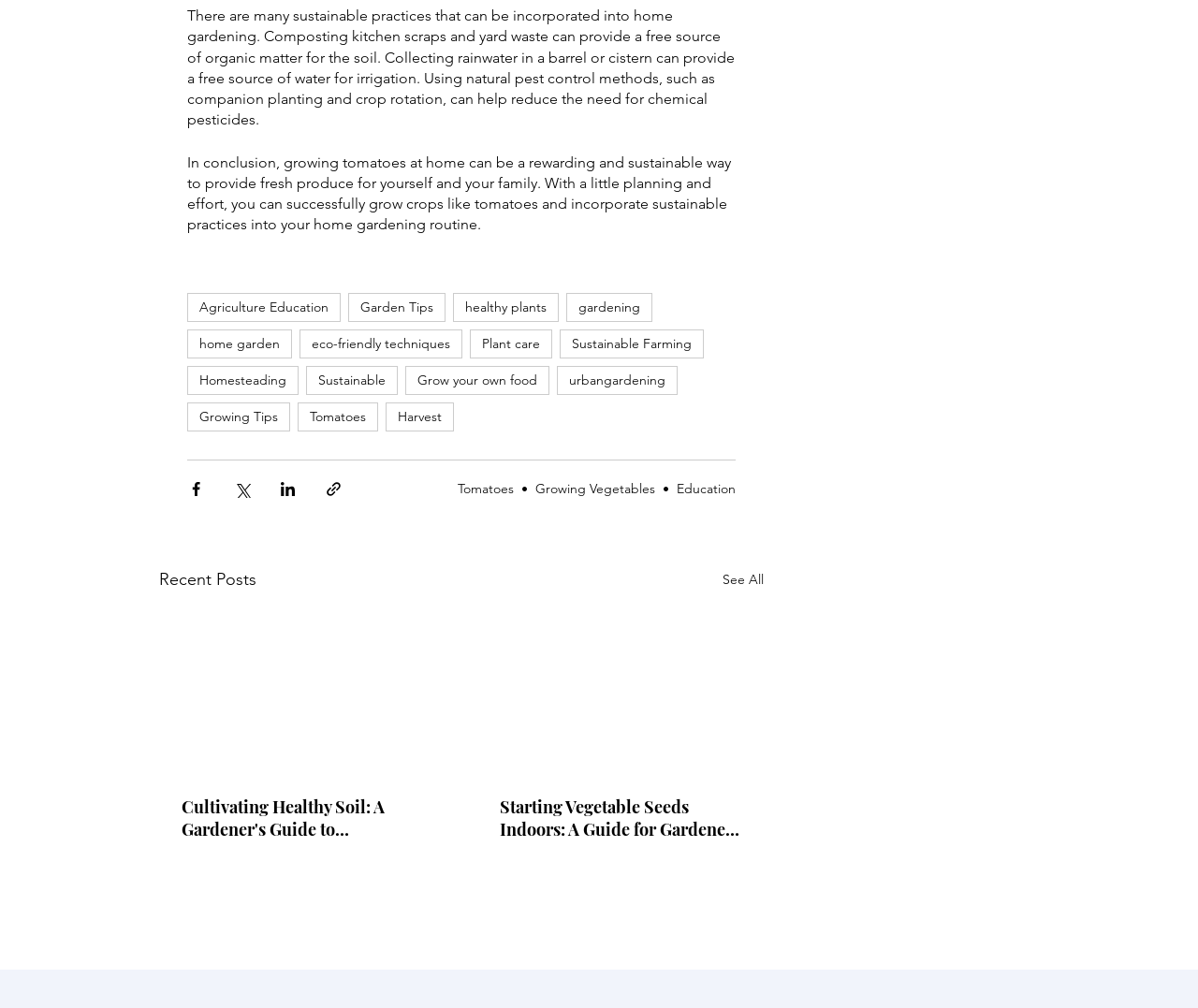Answer the question below in one word or phrase:
What is the purpose of the buttons at the bottom of the page?

Sharing